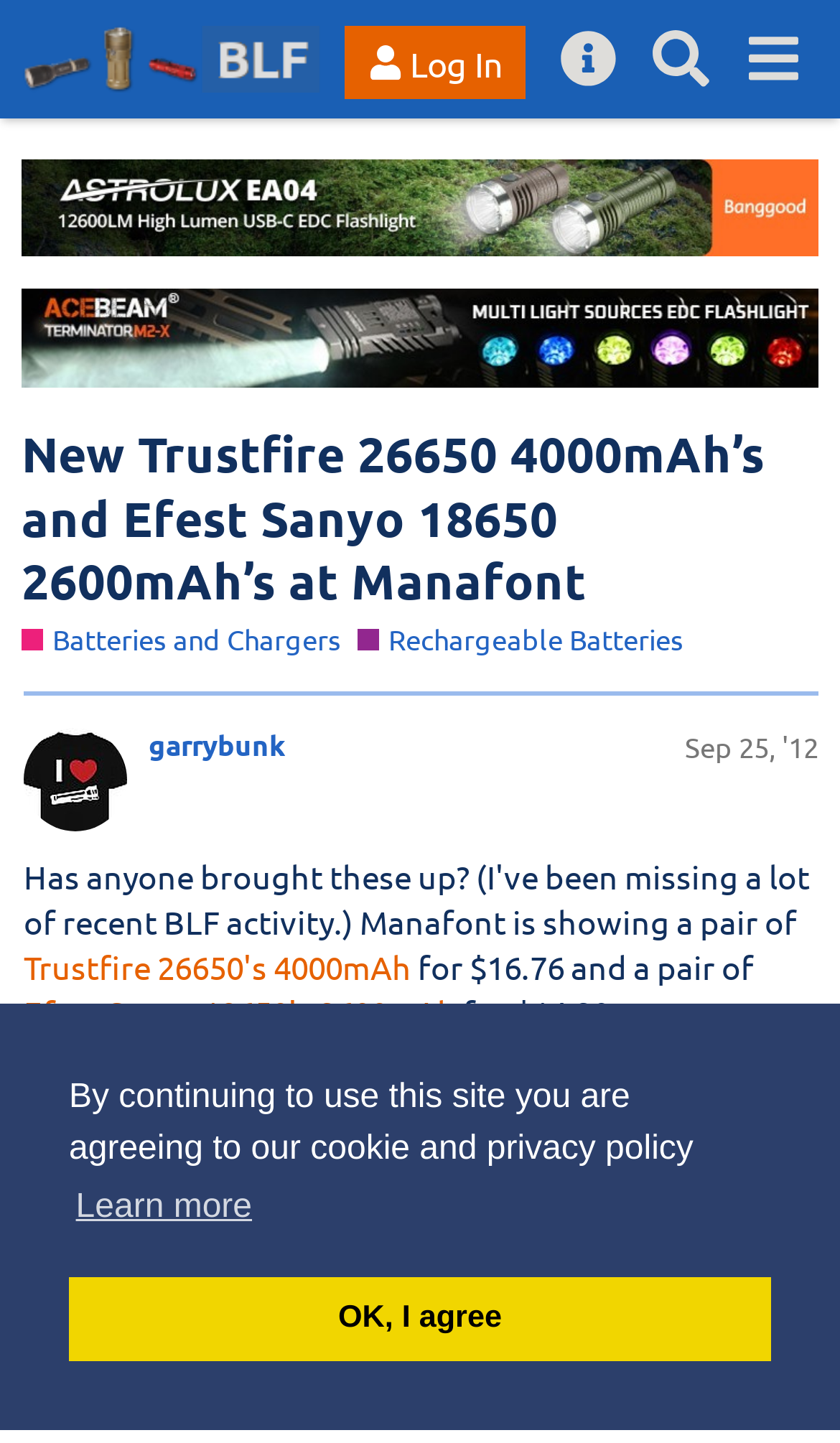From the webpage screenshot, predict the bounding box of the UI element that matches this description: "garrybunk".

[0.177, 0.505, 0.341, 0.528]